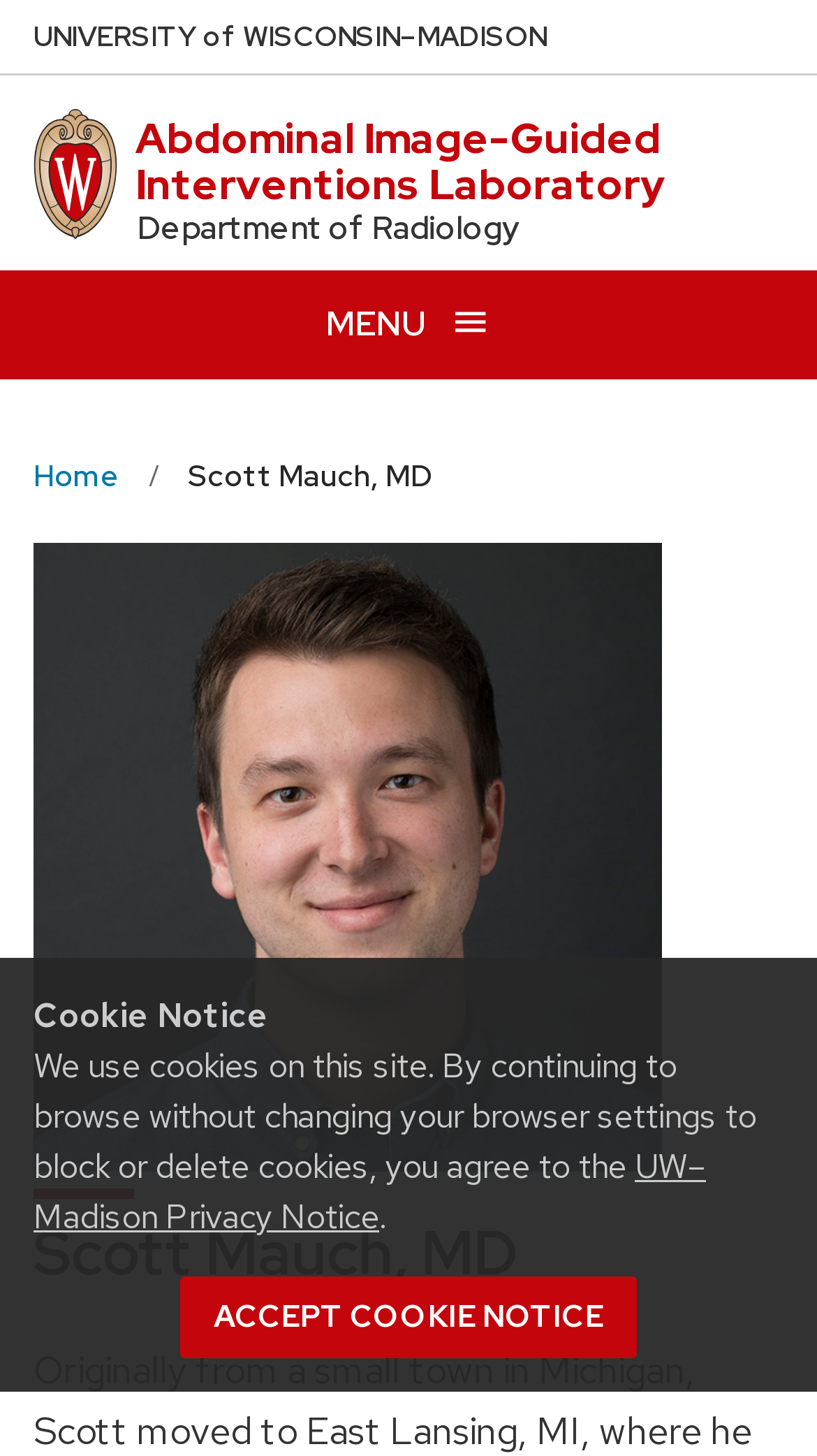Give the bounding box coordinates for the element described as: "Abdominal Image-Guided Interventions Laboratory".

[0.166, 0.077, 0.815, 0.146]